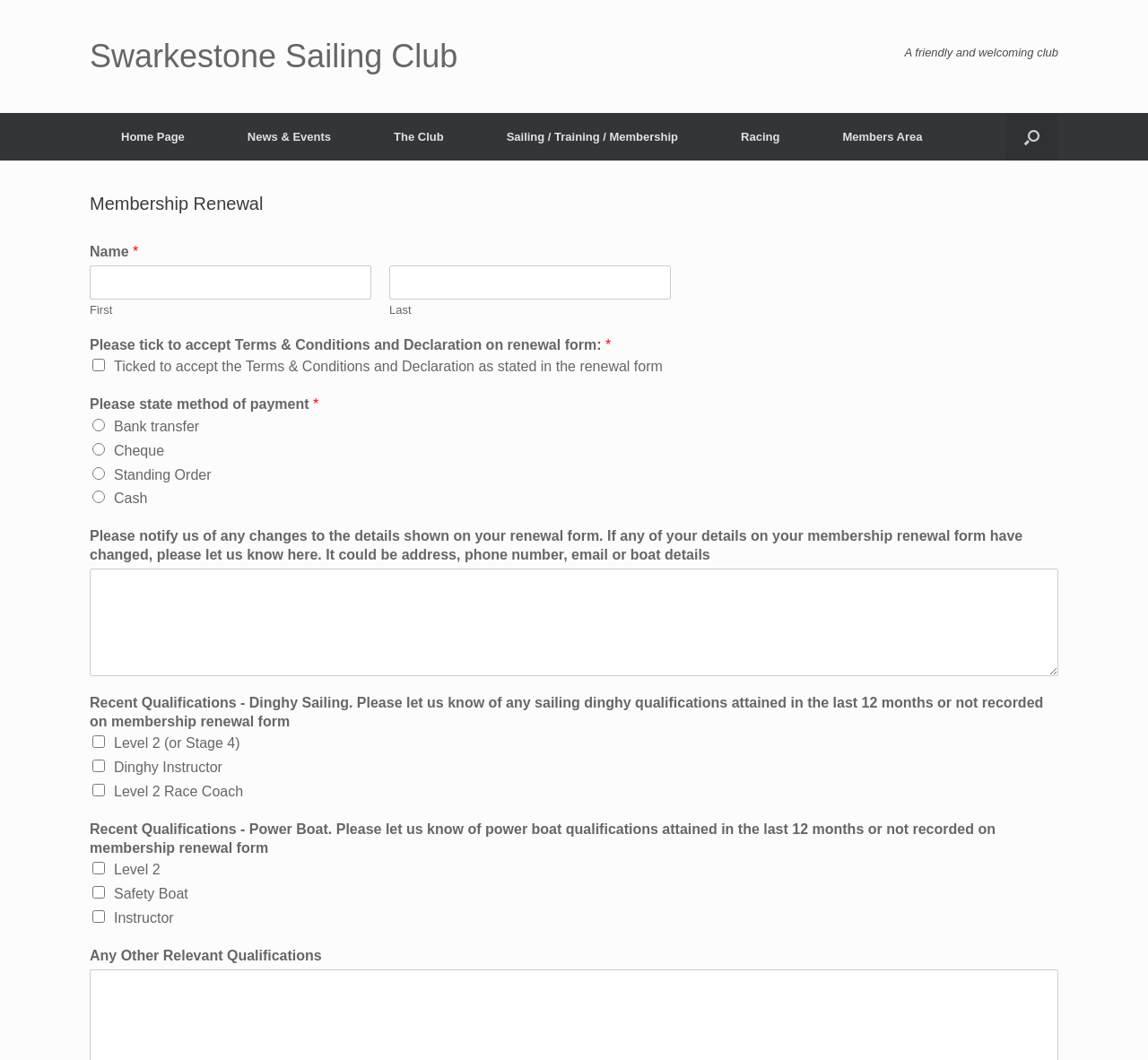What type of qualifications can be reported in the 'Recent Qualifications - Dinghy Sailing' section?
Using the visual information, respond with a single word or phrase.

Level 2, Dinghy Instructor, Level 2 Race Coach